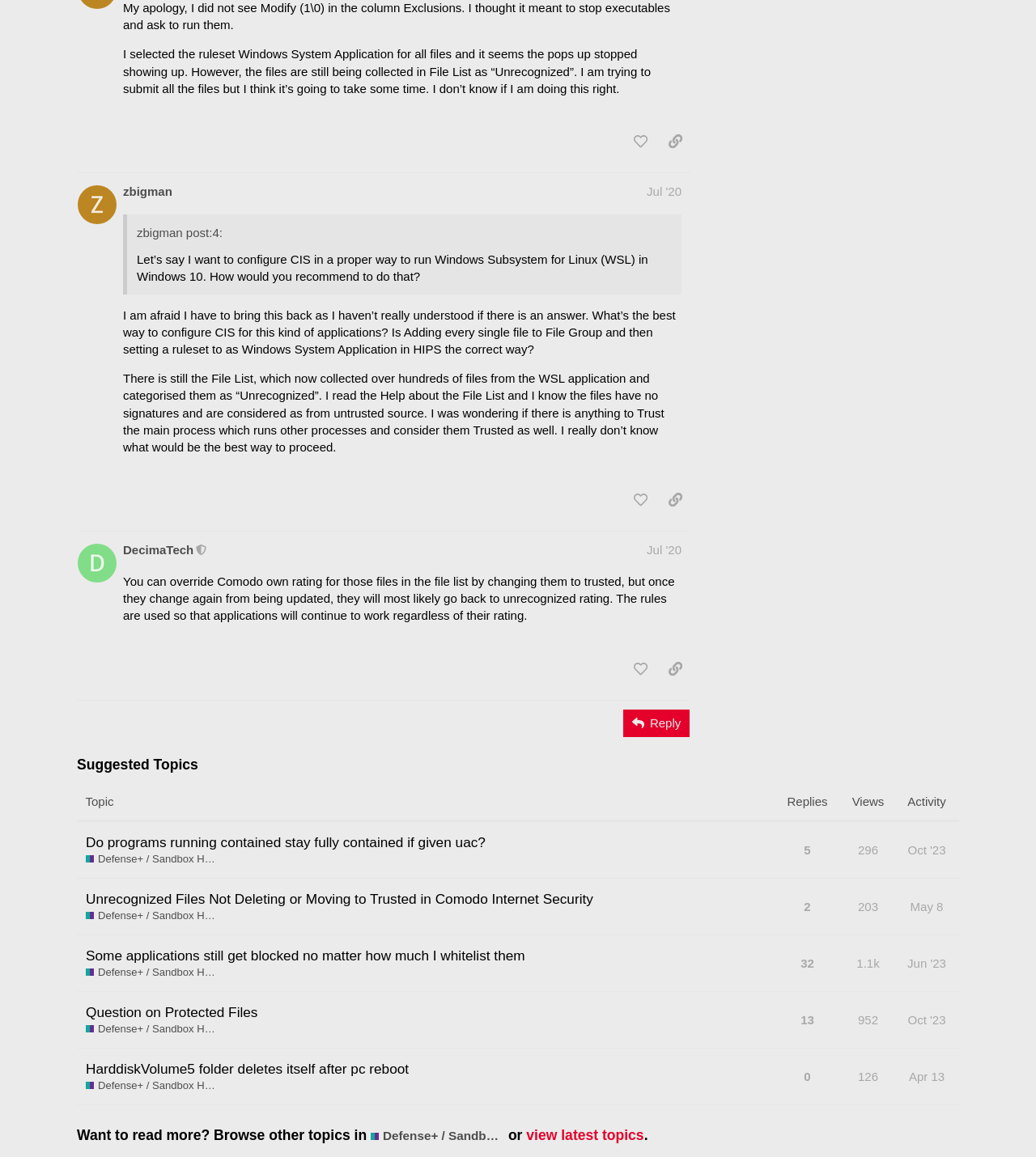Find the bounding box coordinates for the area that should be clicked to accomplish the instruction: "Read the 'Order Stainless Steel Tubing Coil Supplies' heading".

None